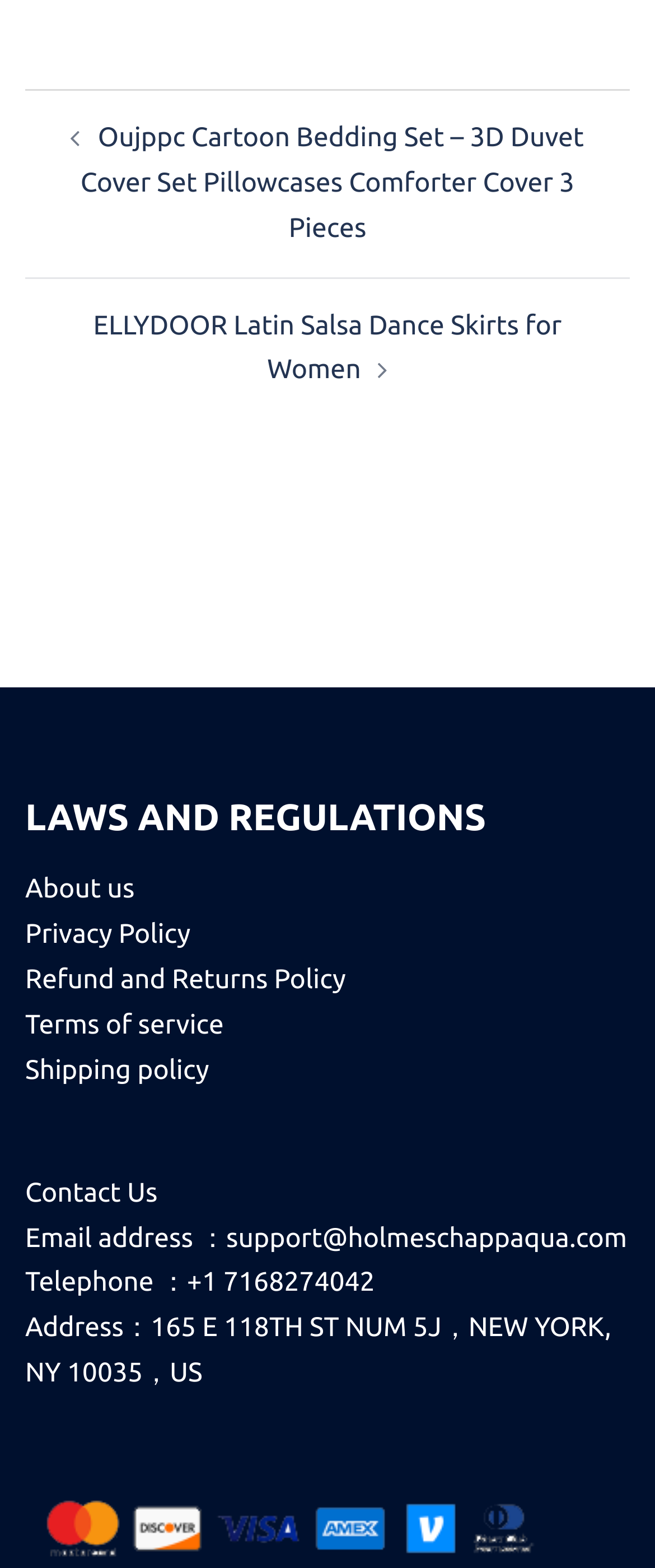Find the bounding box coordinates of the area that needs to be clicked in order to achieve the following instruction: "Contact Us through email". The coordinates should be specified as four float numbers between 0 and 1, i.e., [left, top, right, bottom].

[0.038, 0.78, 0.957, 0.799]